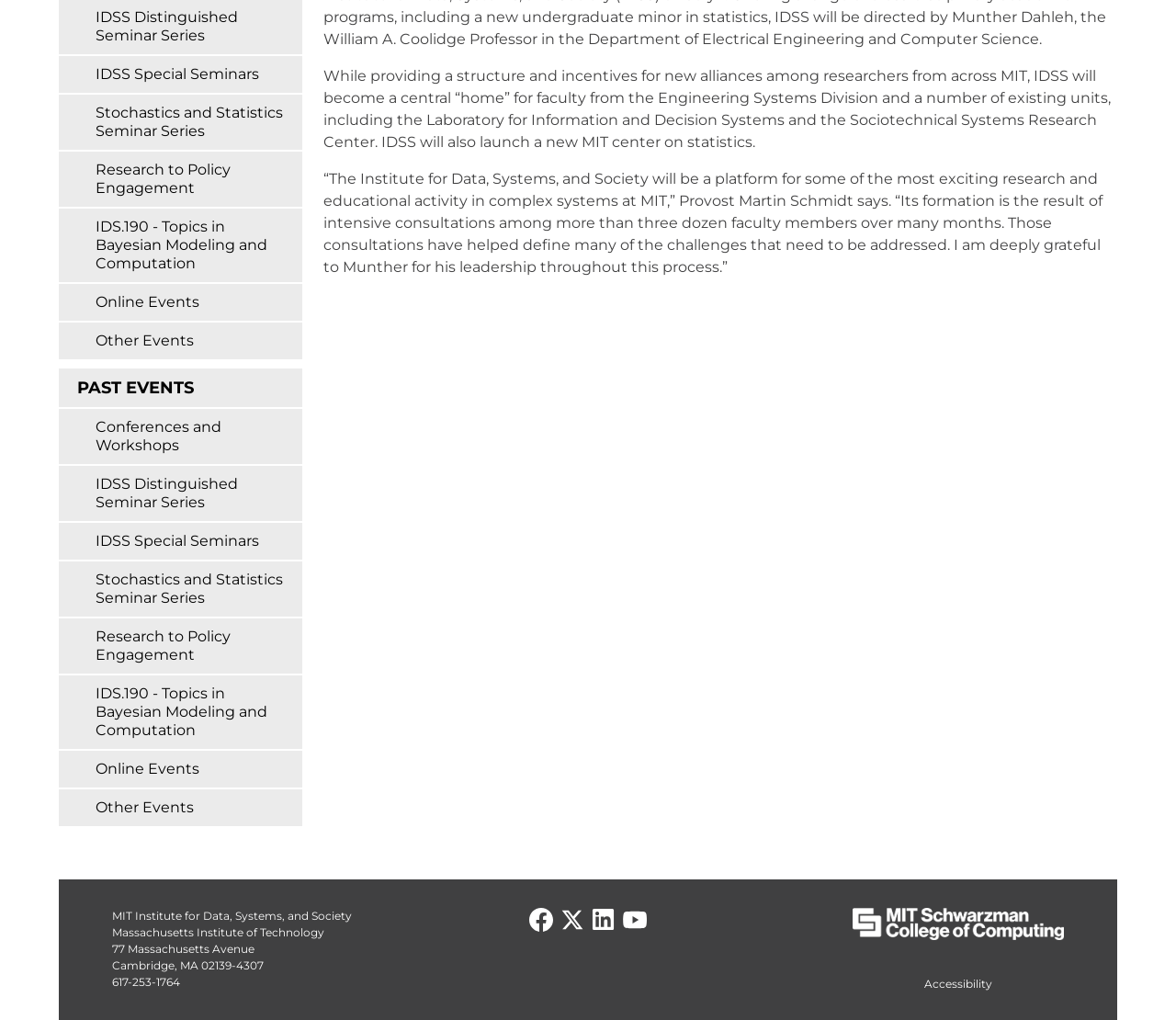Locate the bounding box of the UI element based on this description: "aria-label="Visit us on YouTube"". Provide four float numbers between 0 and 1 as [left, top, right, bottom].

[0.53, 0.89, 0.55, 0.914]